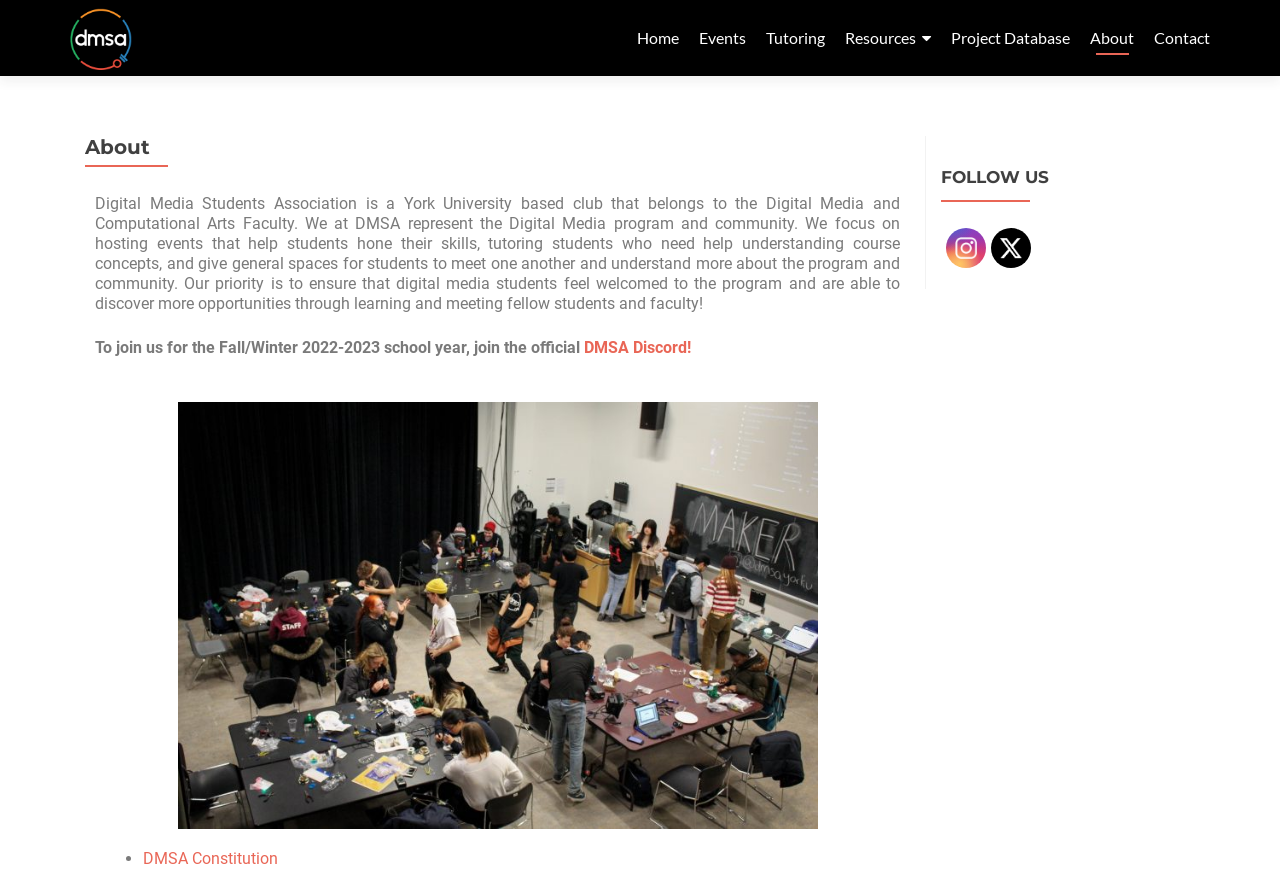Locate the bounding box coordinates of the element's region that should be clicked to carry out the following instruction: "View the DMSA Constitution". The coordinates need to be four float numbers between 0 and 1, i.e., [left, top, right, bottom].

[0.112, 0.958, 0.217, 0.979]